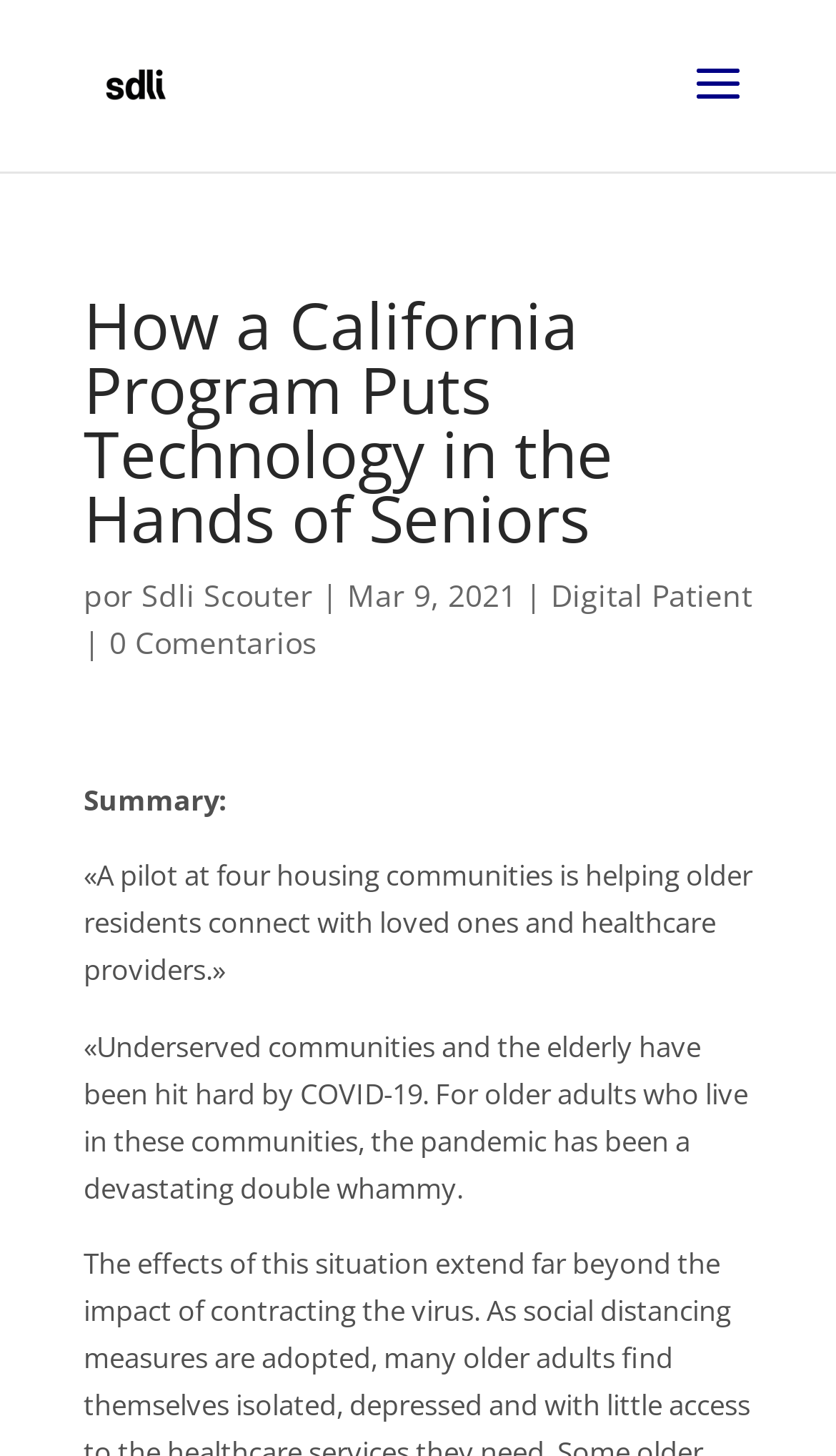Using the elements shown in the image, answer the question comprehensively: What is the name of the organization mentioned in the article?

The organization 'Radar HealthTech' is mentioned in the article, and its logo is displayed at the top of the webpage. This suggests that Radar HealthTech is the organization behind the article or the program being discussed.